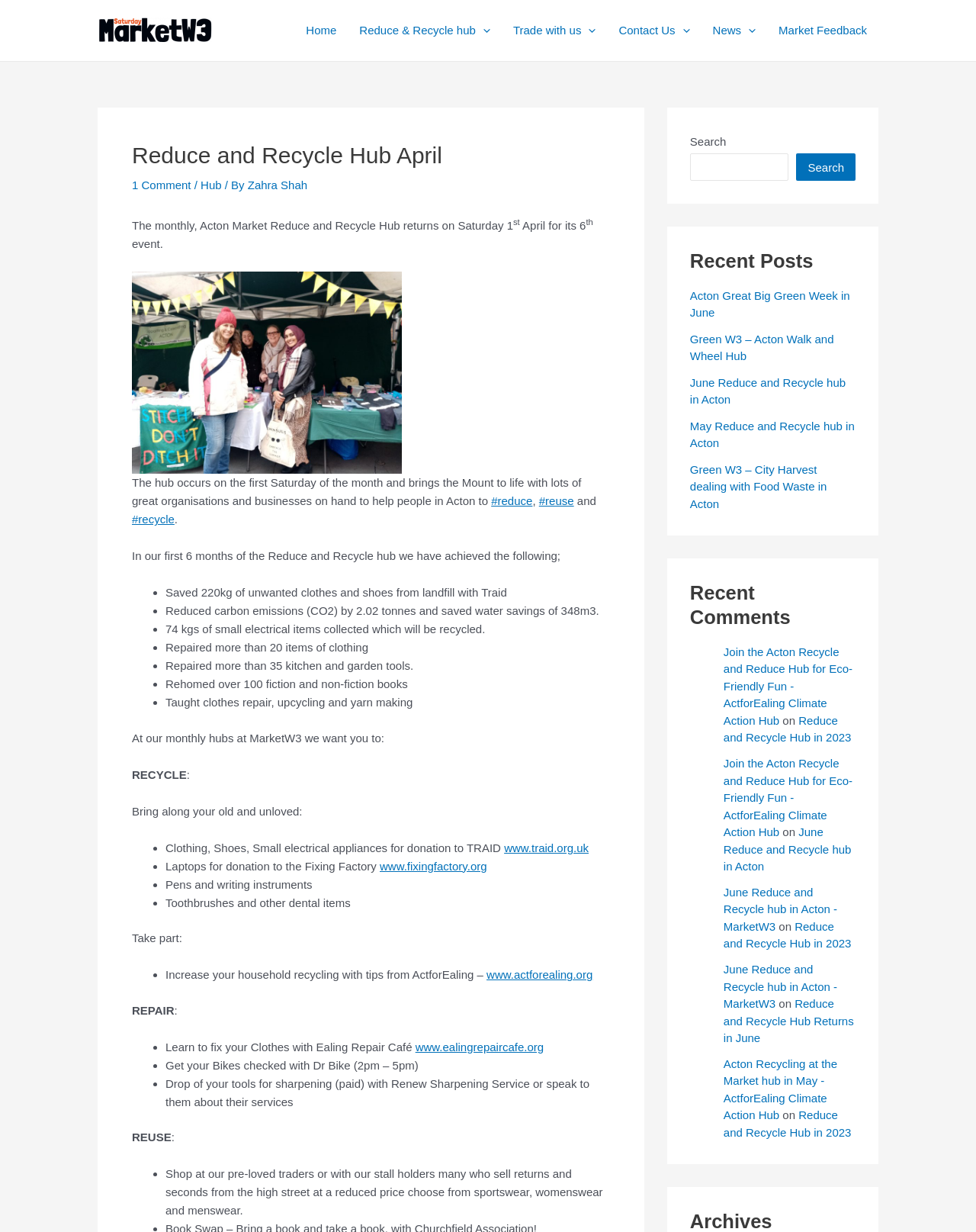Provide the bounding box coordinates of the HTML element this sentence describes: "parent_node: Search name="s"". The bounding box coordinates consist of four float numbers between 0 and 1, i.e., [left, top, right, bottom].

[0.707, 0.124, 0.808, 0.147]